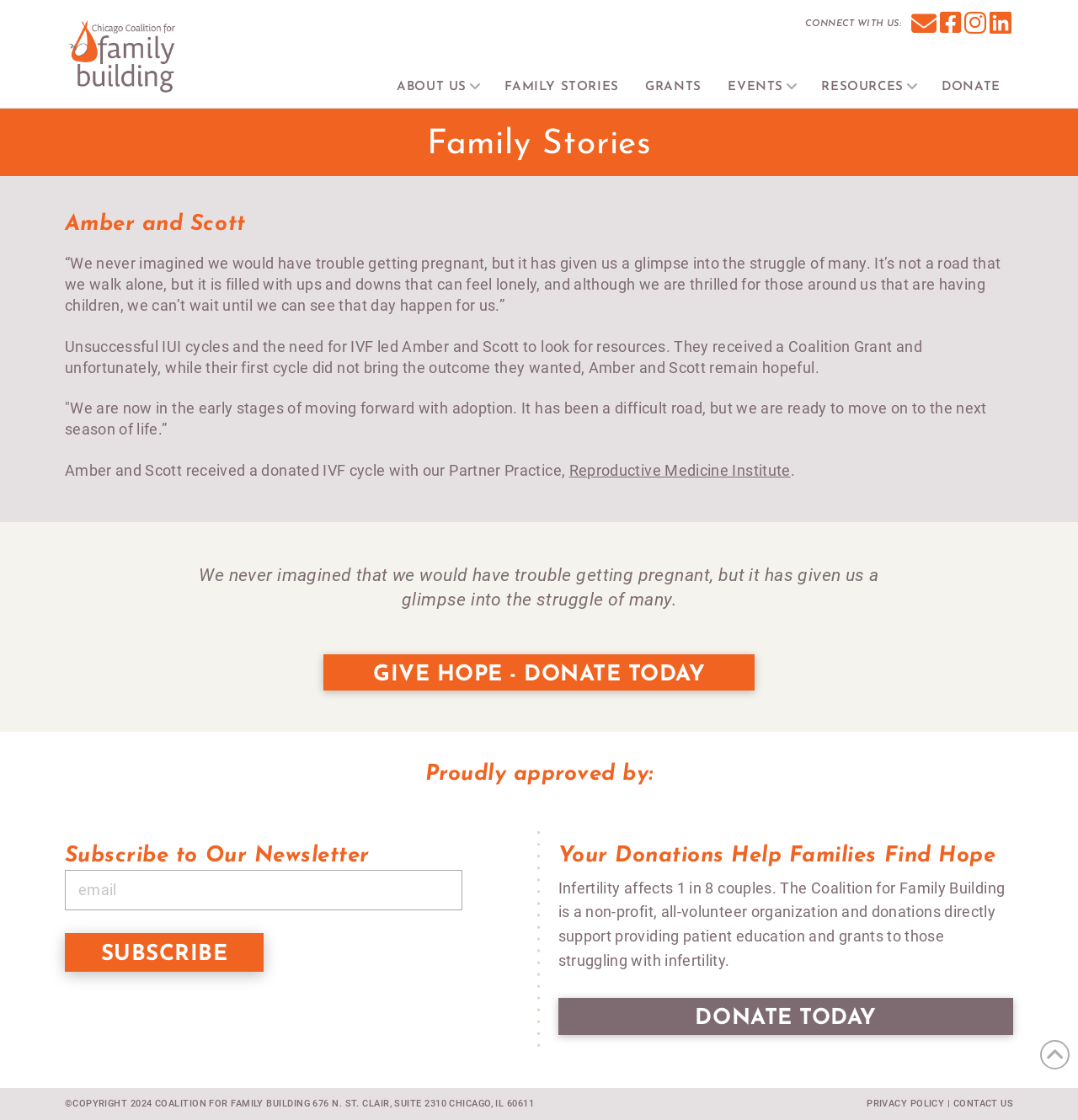Determine the bounding box coordinates of the target area to click to execute the following instruction: "Click the 'Reproductive Medicine Institute' link."

[0.528, 0.412, 0.733, 0.428]